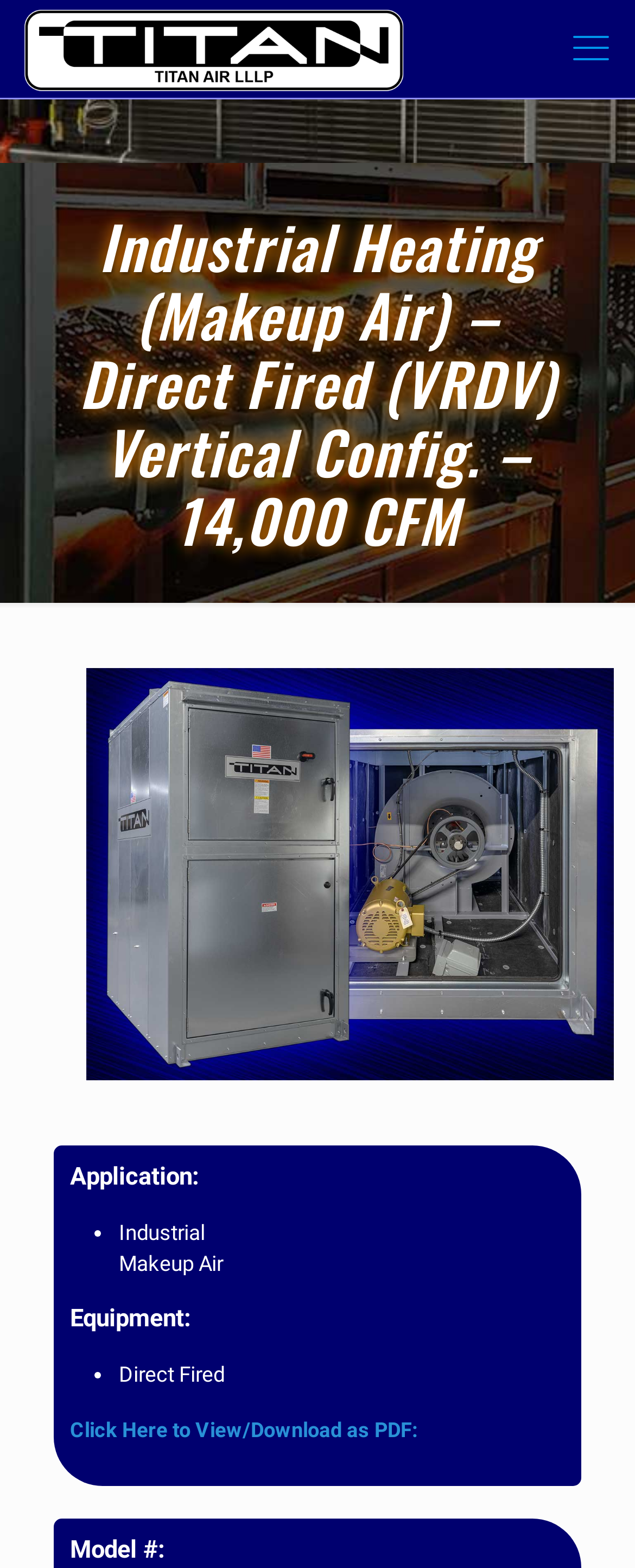Carefully observe the image and respond to the question with a detailed answer:
What is the CFM of the industrial heating system?

Based on the webpage, the heading 'Industrial Heating (Makeup Air) – Direct Fired (VRDV) Vertical Config. – 14,000 CFM' indicates that the CFM of the industrial heating system is 14,000.